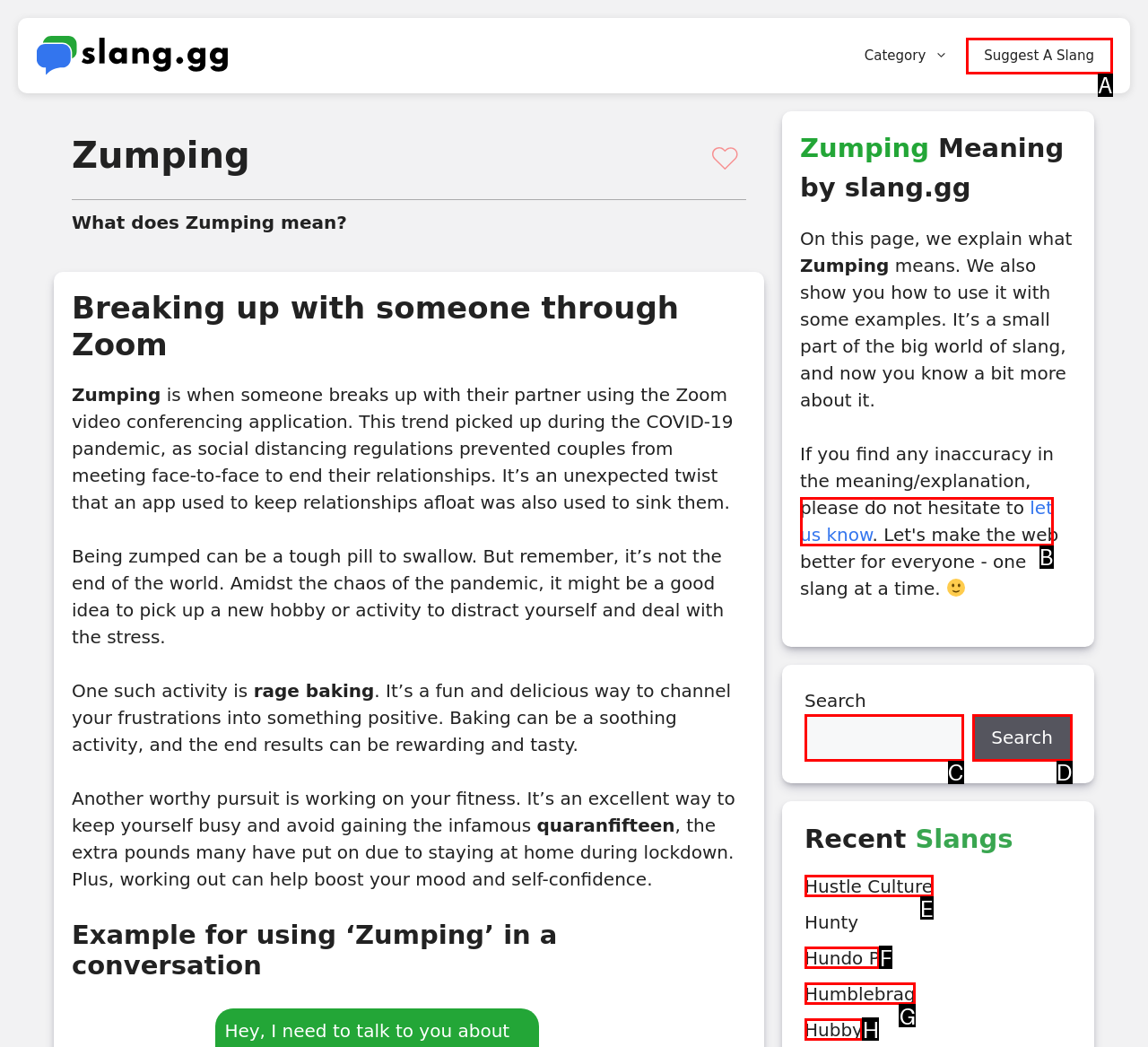Determine which option matches the element description: Hustle Culture
Reply with the letter of the appropriate option from the options provided.

E